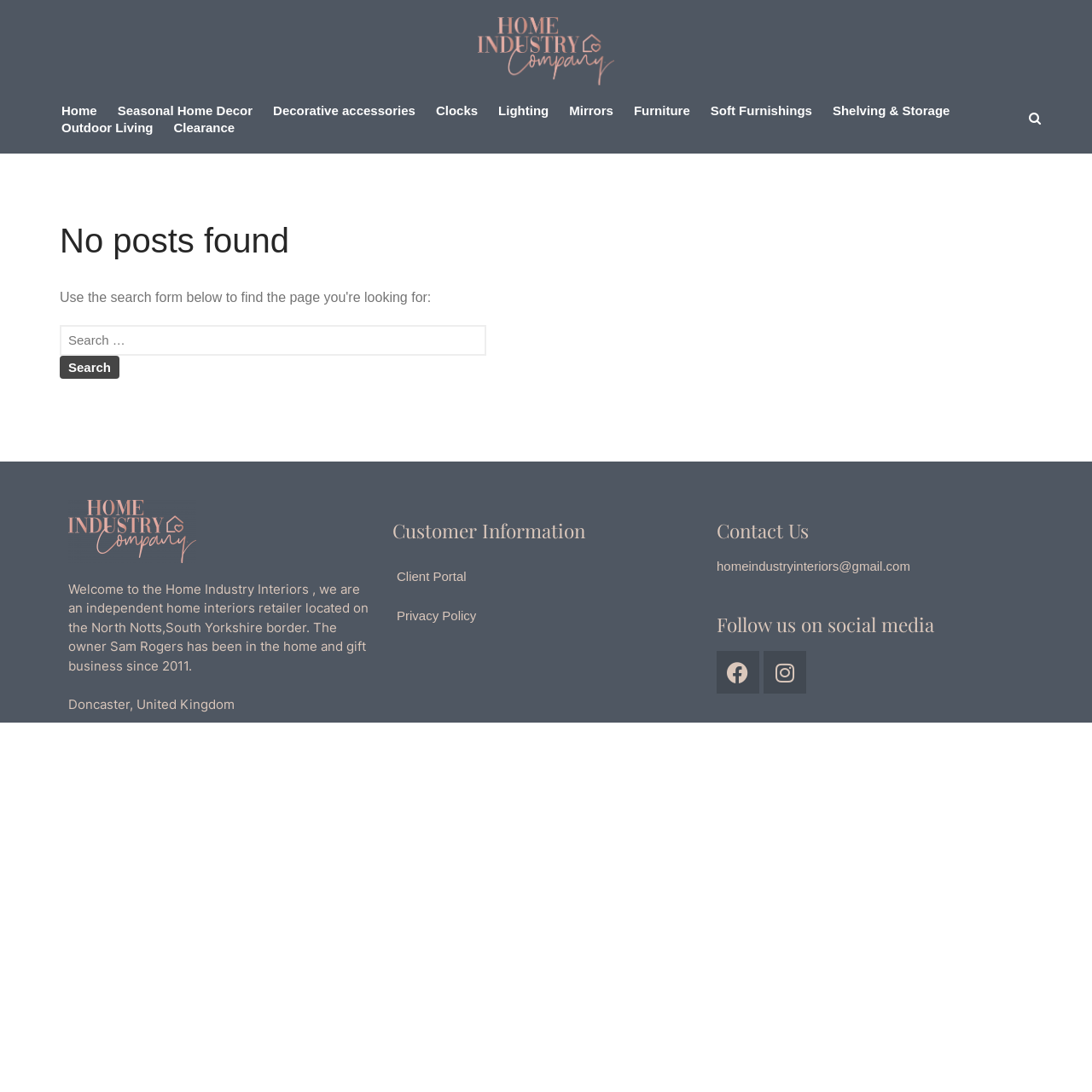Can you identify the bounding box coordinates of the clickable region needed to carry out this instruction: 'Click the Home link'? The coordinates should be four float numbers within the range of 0 to 1, stated as [left, top, right, bottom].

[0.832, 0.047, 0.948, 0.07]